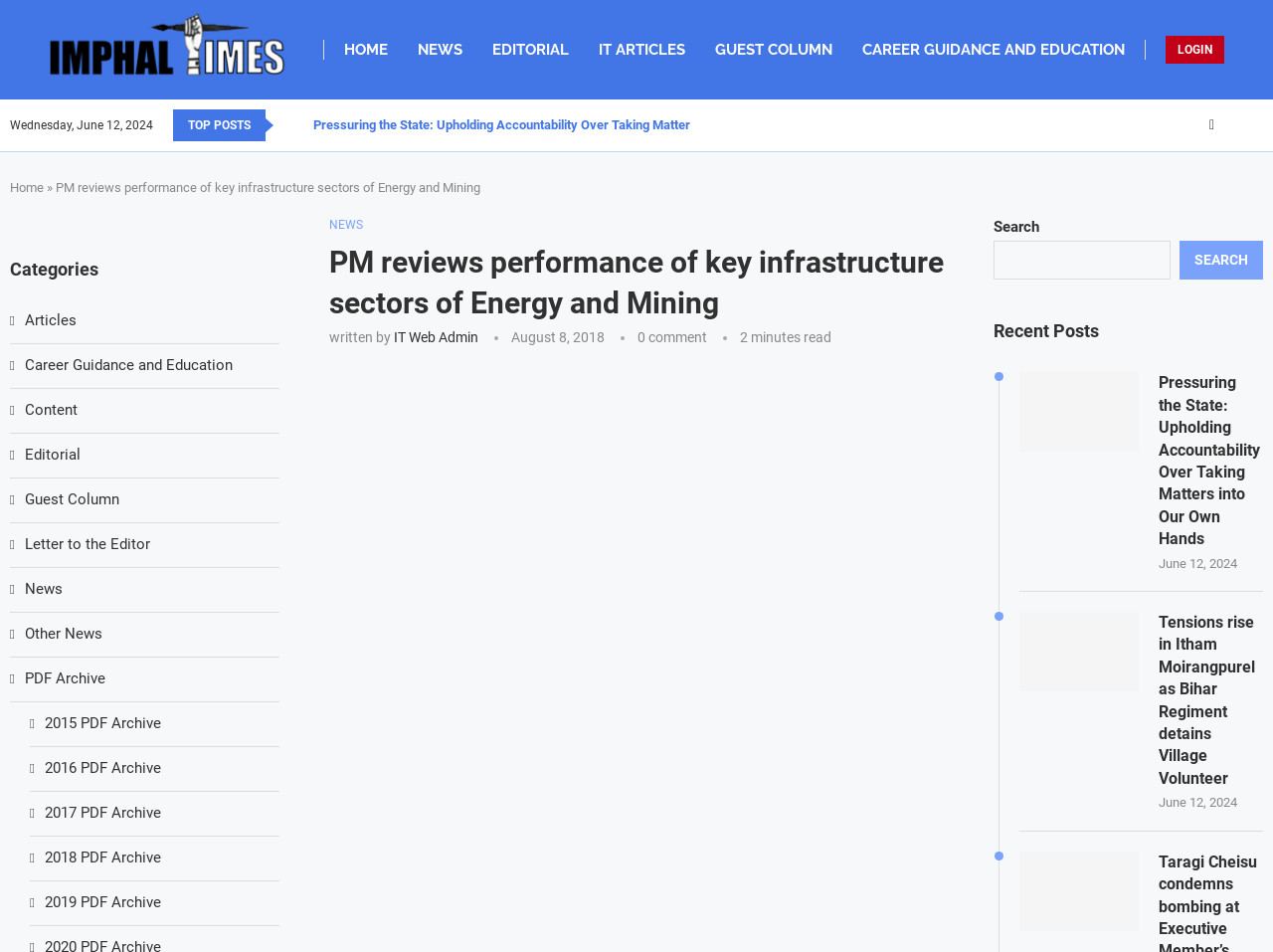Examine the image carefully and respond to the question with a detailed answer: 
How many comments does the news article have?

I found the number of comments by looking at the static text element with the text '0 comment' which is located below the heading 'PM reviews performance of key infrastructure sectors of Energy and Mining'.